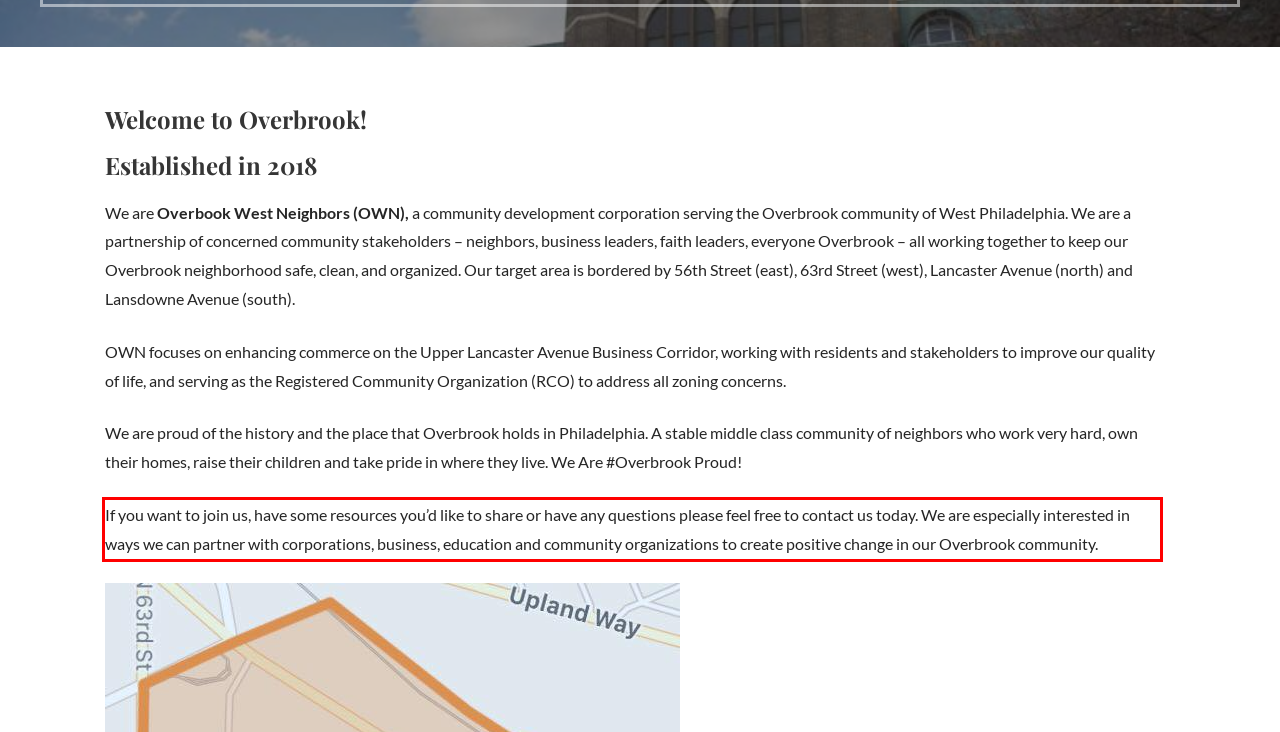Analyze the webpage screenshot and use OCR to recognize the text content in the red bounding box.

If you want to join us, have some resources you’d like to share or have any questions please feel free to contact us today. We are especially interested in ways we can partner with corporations, business, education and community organizations to create positive change in our Overbrook community.